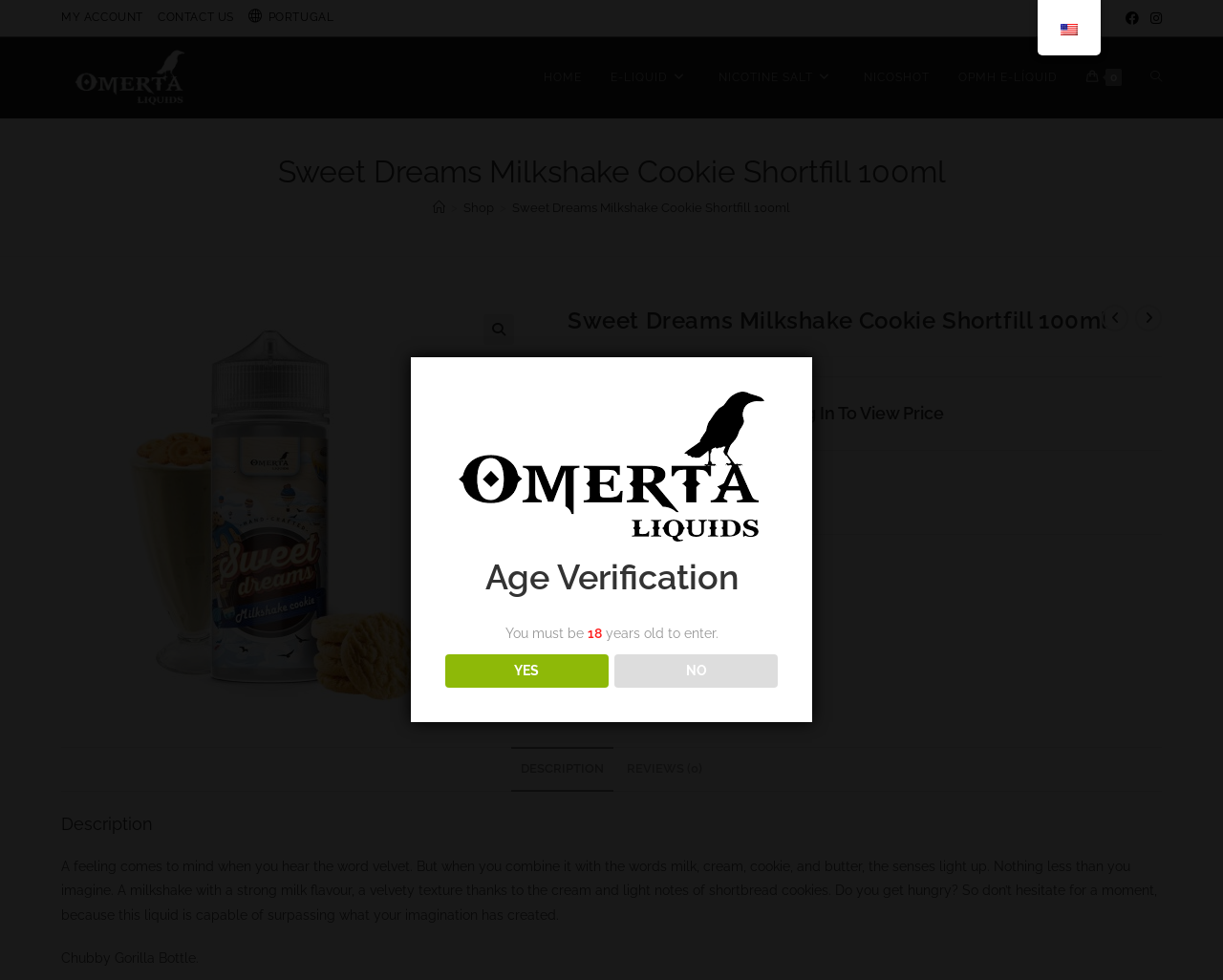Please study the image and answer the question comprehensively:
What are the available tabs for the product information?

I found the answer by looking at the tablist element which contains two tabs, namely DESCRIPTION and REVIEWS (0), indicating that these are the available tabs for the product information.